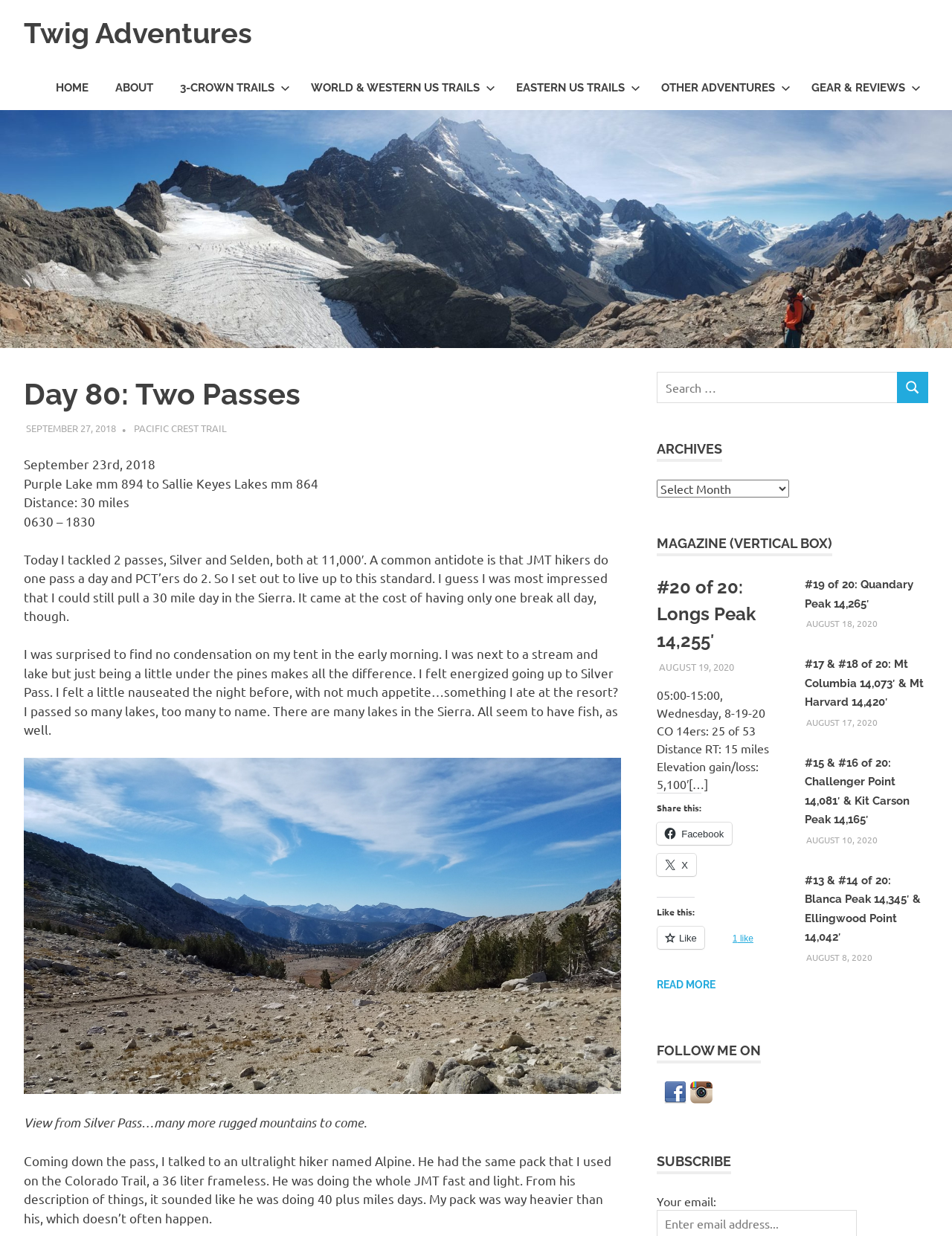Identify the coordinates of the bounding box for the element described below: "Twig Adventures". Return the coordinates as four float numbers between 0 and 1: [left, top, right, bottom].

[0.025, 0.013, 0.265, 0.04]